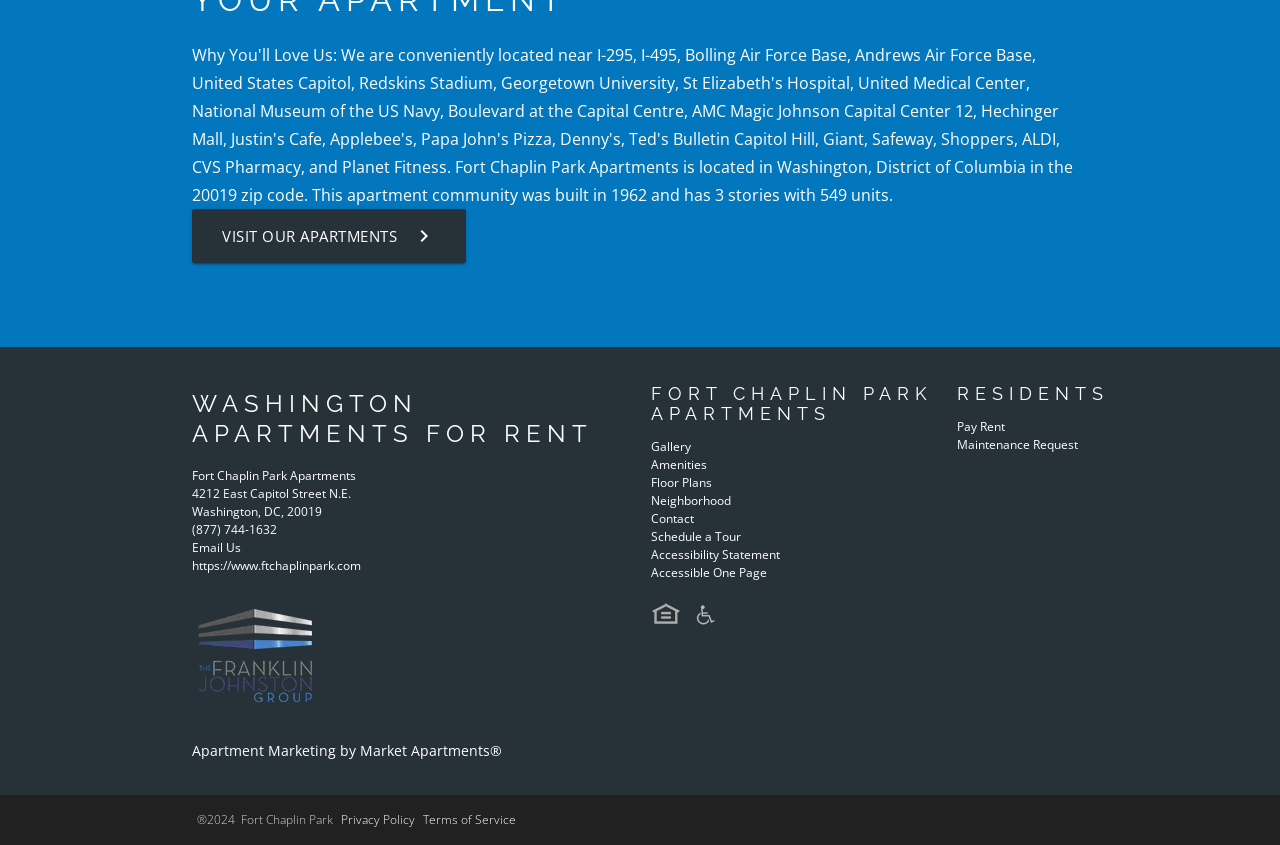Please locate the bounding box coordinates of the element that should be clicked to achieve the given instruction: "Search SRCCatx.org".

None